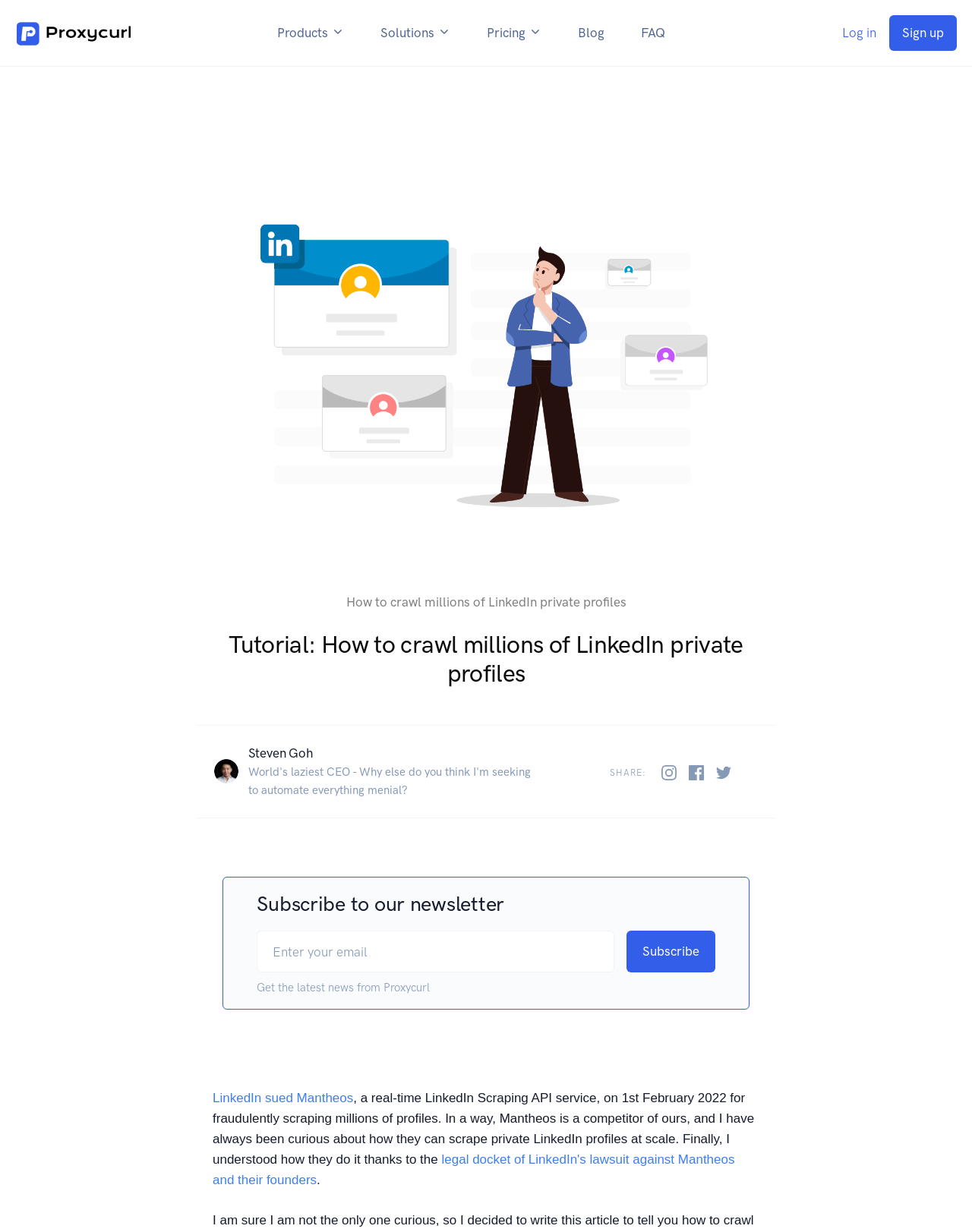What social media platforms are mentioned on the webpage?
Please provide a single word or phrase in response based on the screenshot.

Instagram, Facebook, Twitter